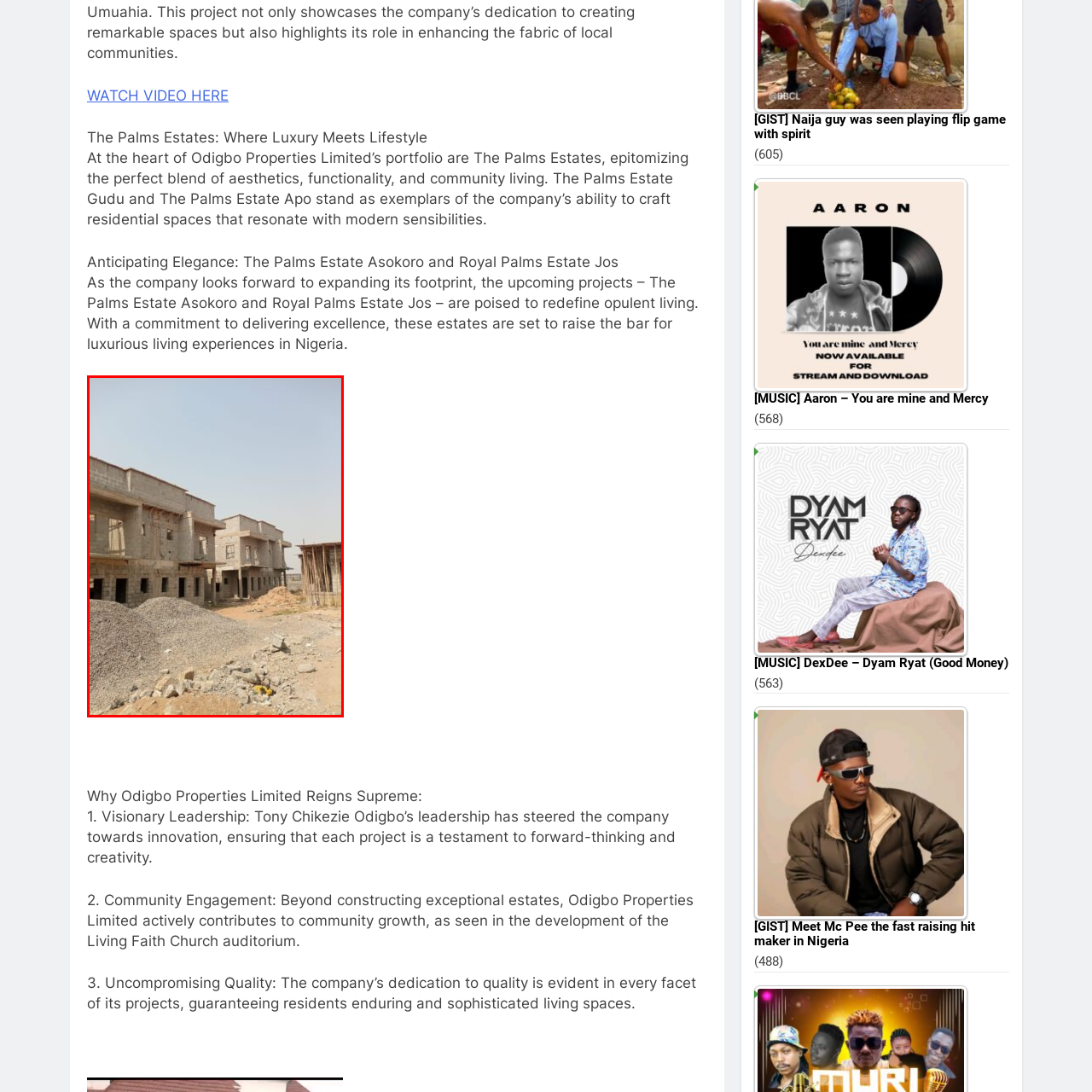What kind of design do the buildings evoke?
Check the image inside the red boundary and answer the question using a single word or brief phrase.

Modern architectural design